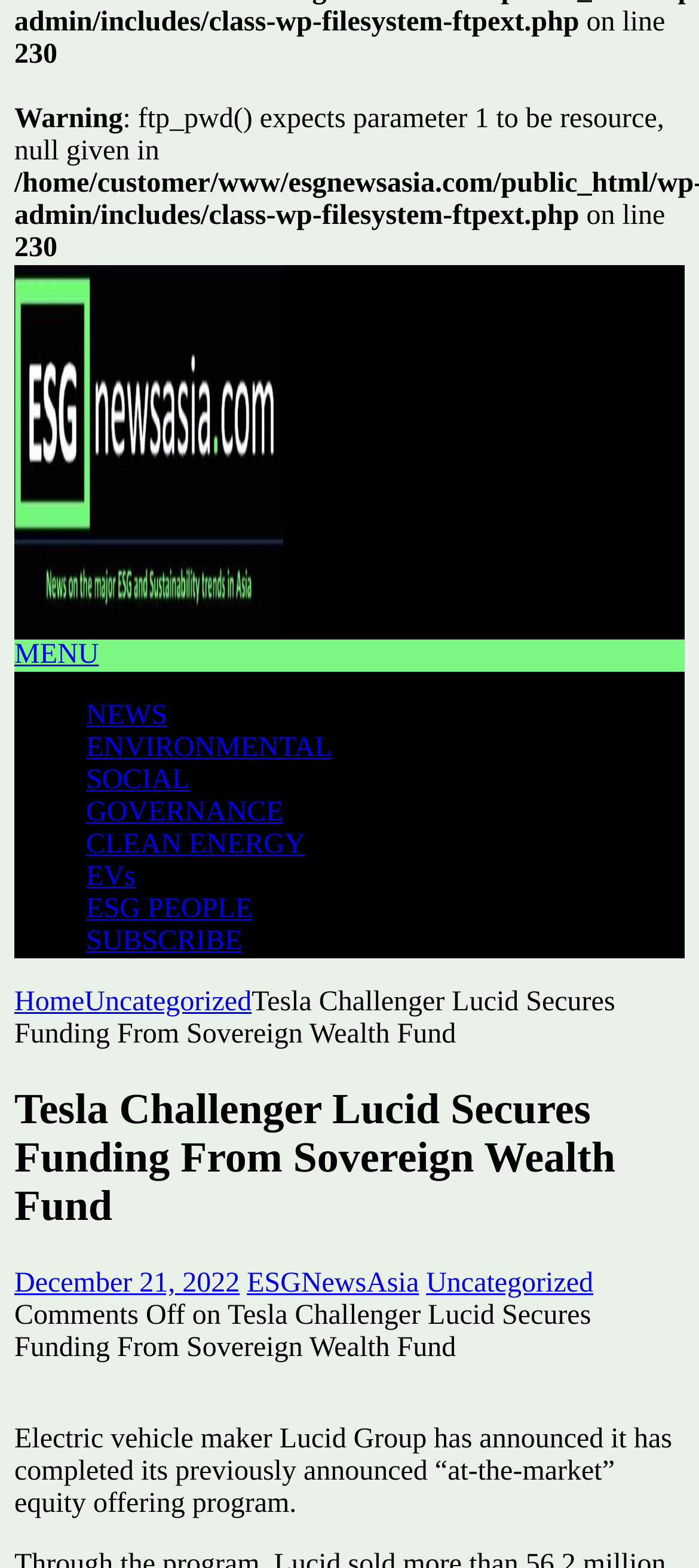Determine the bounding box coordinates of the area to click in order to meet this instruction: "Click on SUBSCRIBE".

[0.123, 0.591, 0.347, 0.61]